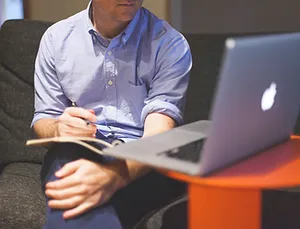Please respond to the question with a concise word or phrase:
What is the person holding in their hand?

pen and notepad